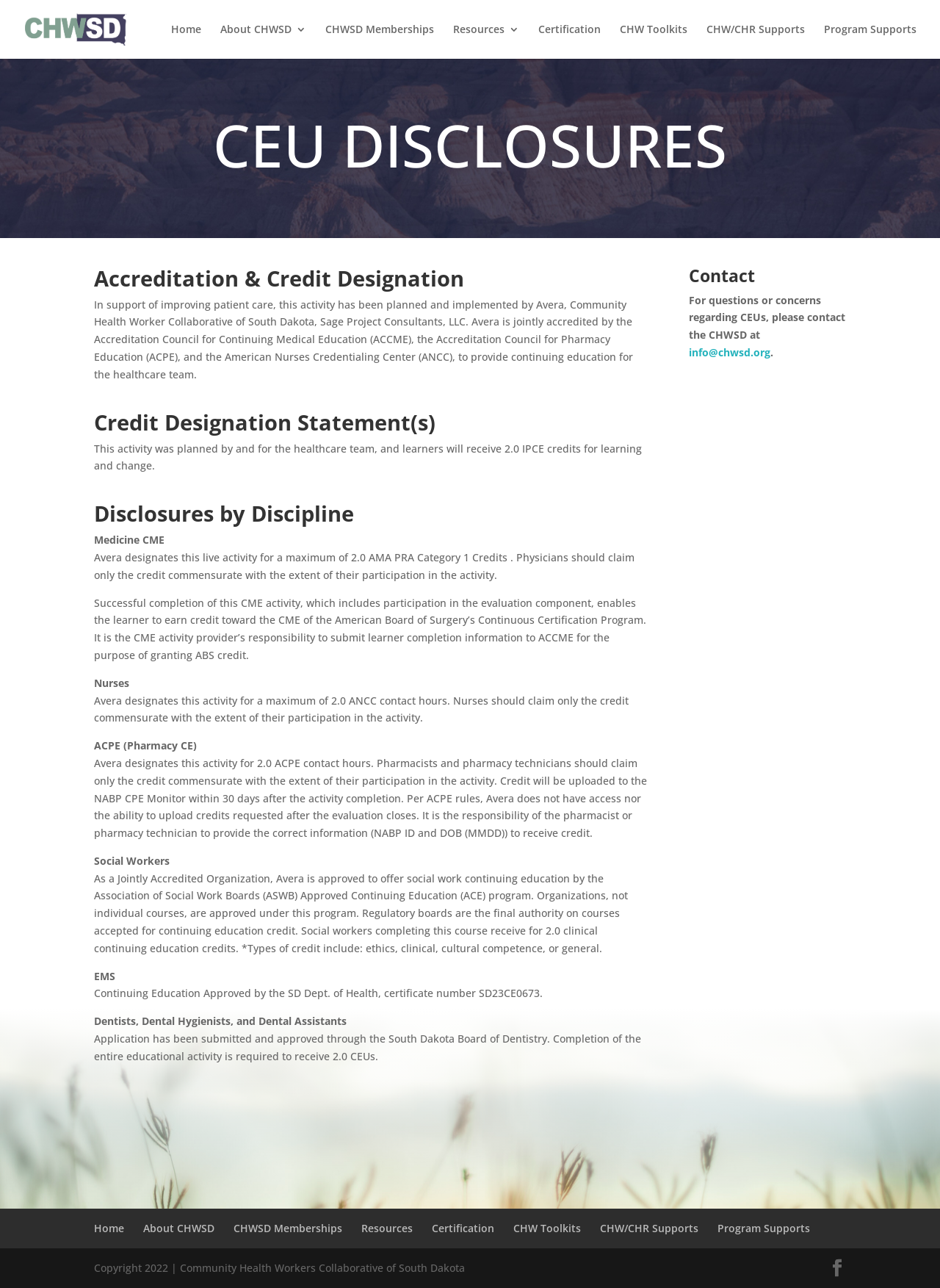Identify the bounding box coordinates for the region to click in order to carry out this instruction: "View Certification information". Provide the coordinates using four float numbers between 0 and 1, formatted as [left, top, right, bottom].

[0.573, 0.019, 0.639, 0.046]